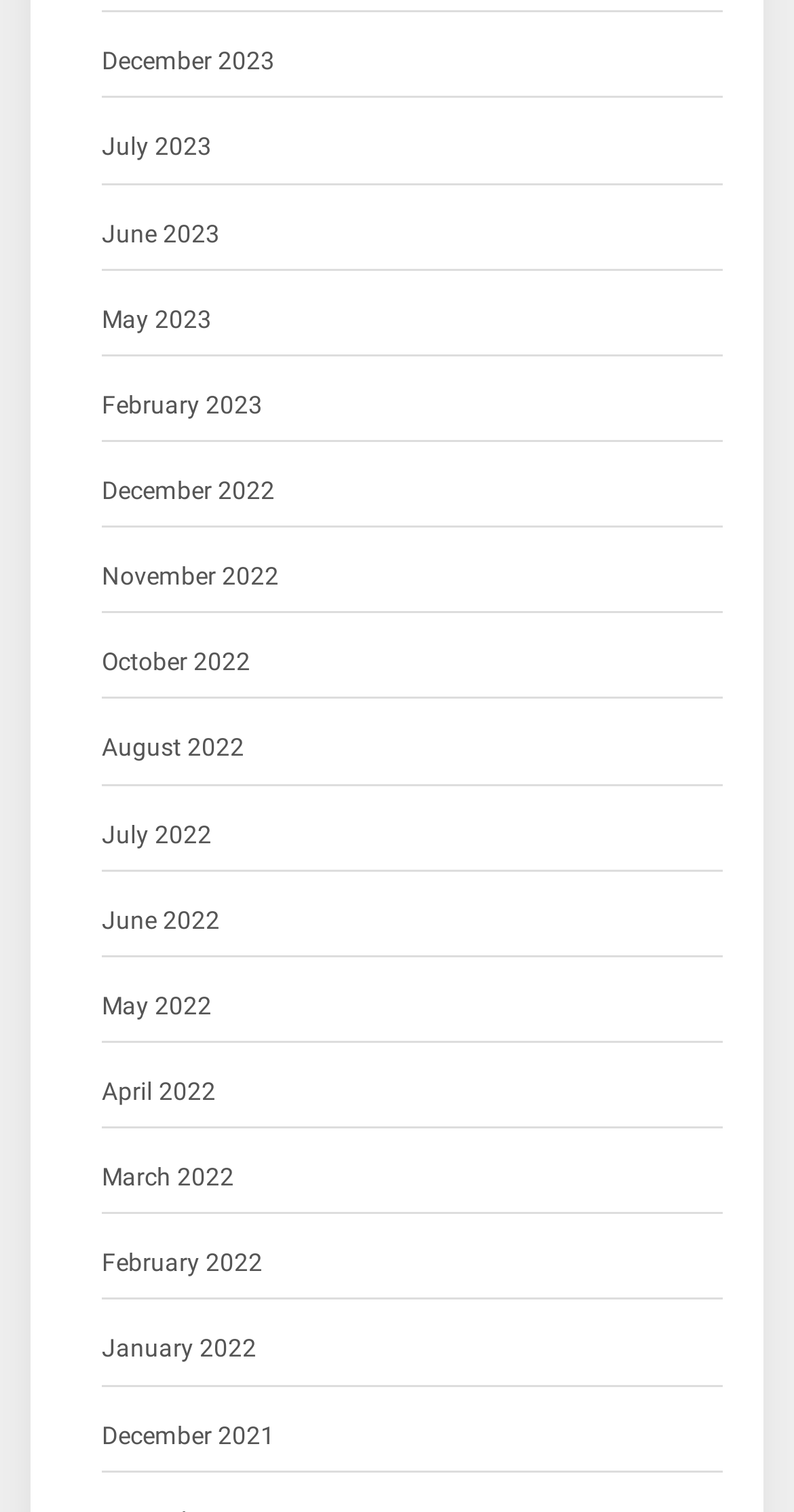Pinpoint the bounding box coordinates of the area that must be clicked to complete this instruction: "access January 2022".

[0.128, 0.879, 0.323, 0.907]